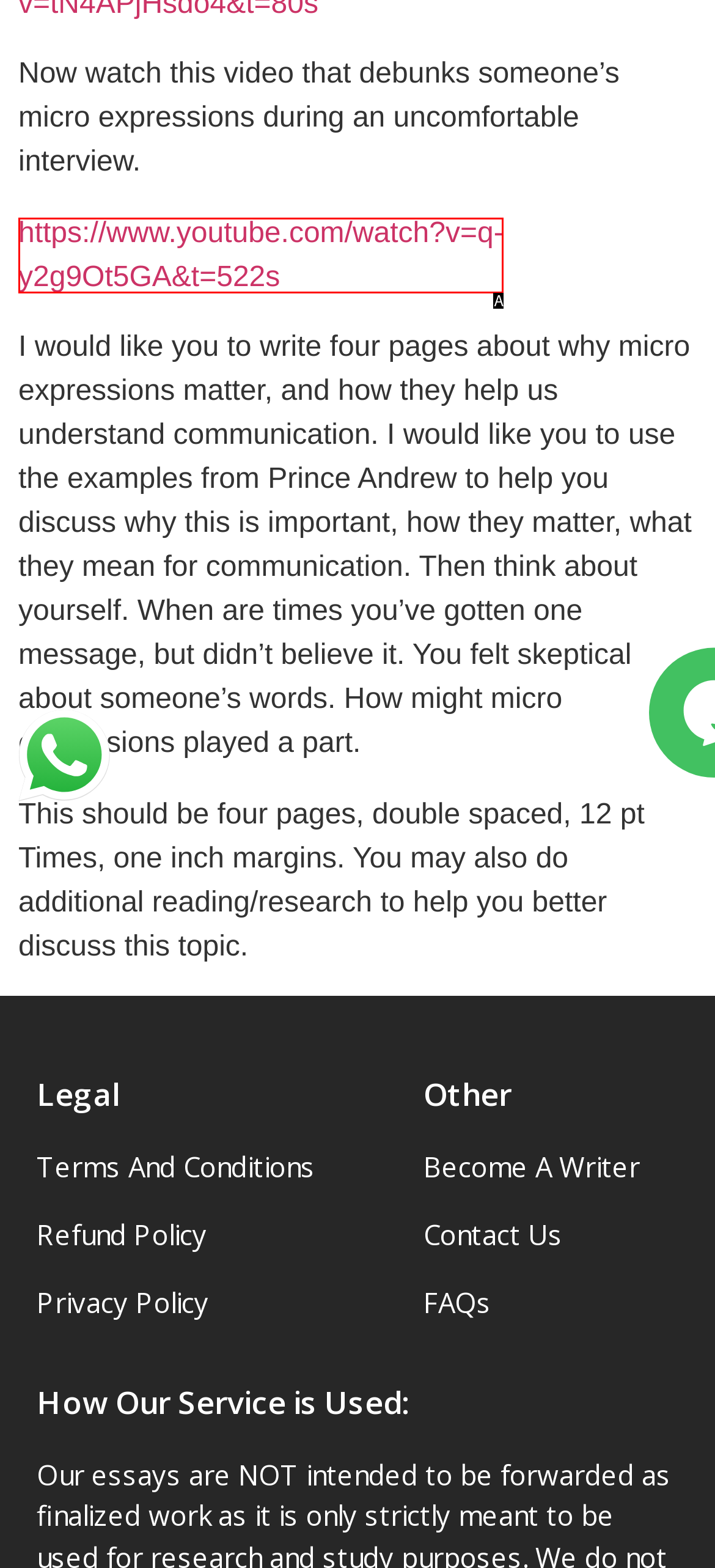Match the element description: https://www.youtube.com/watch?v=q-y2g9Ot5GA&t=522s to the correct HTML element. Answer with the letter of the selected option.

A